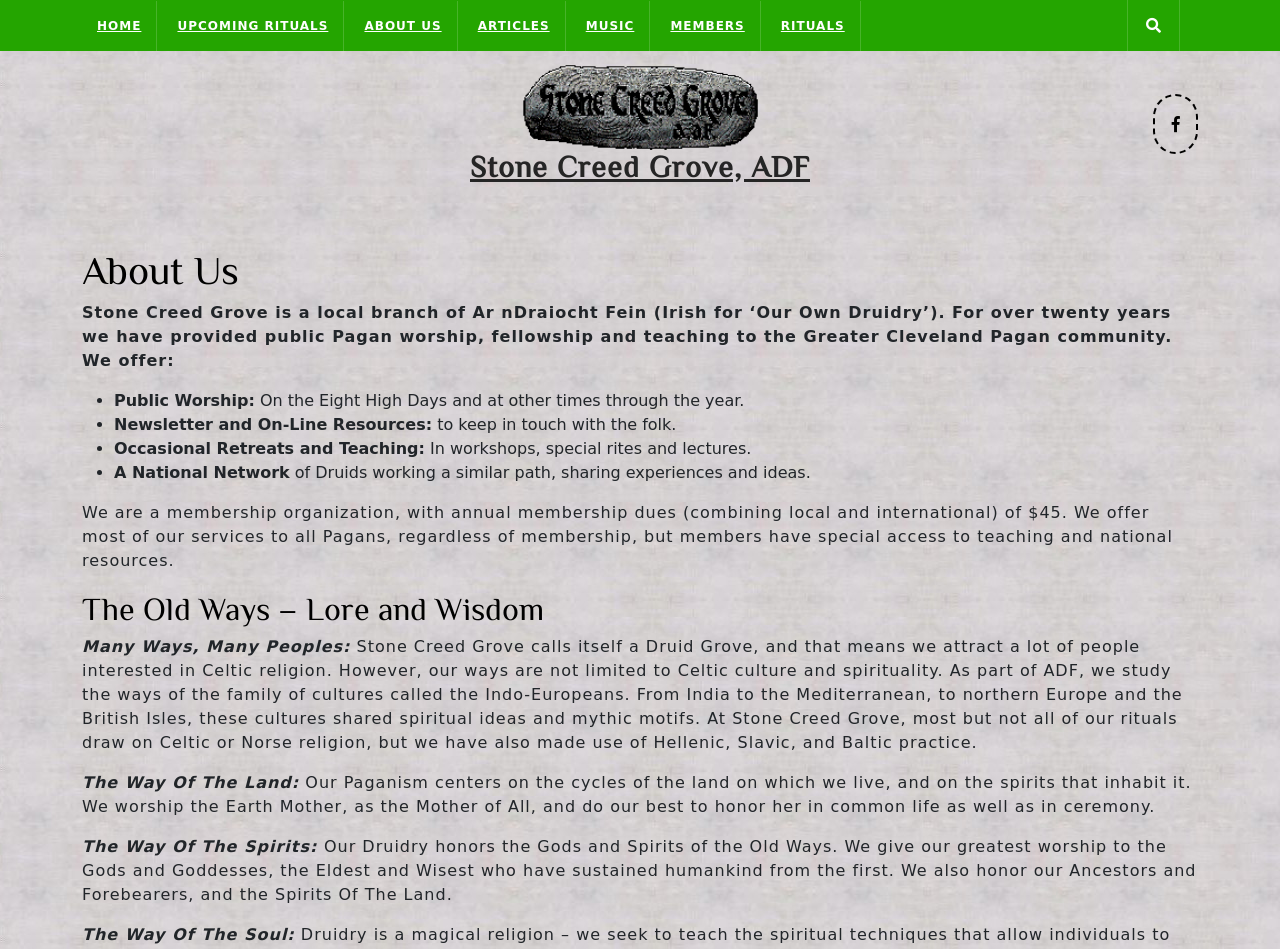Please respond to the question with a concise word or phrase:
What is Stone Creed Grove?

A local branch of ADF